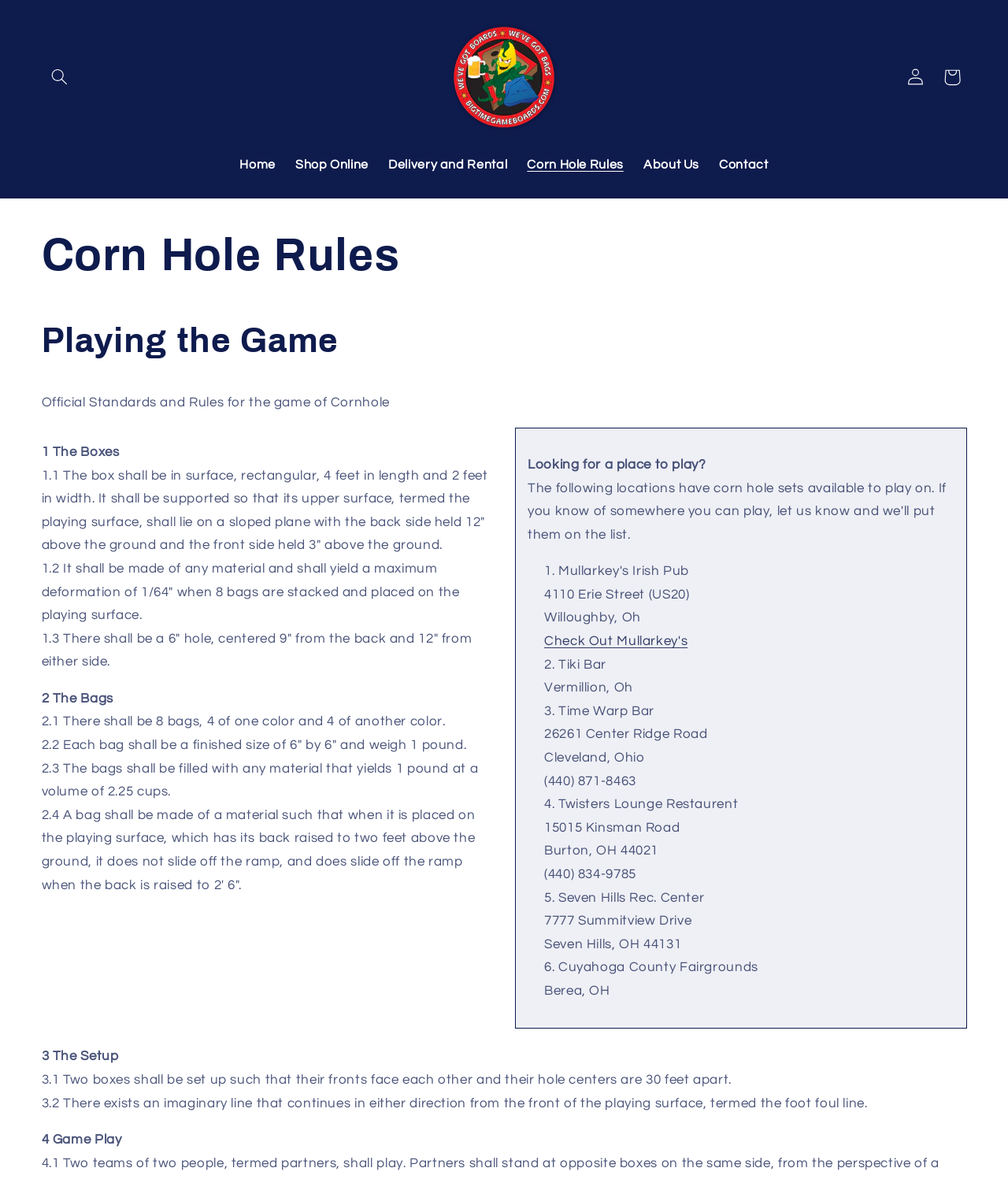Determine the bounding box for the described HTML element: "parent_node: Home". Ensure the coordinates are four float numbers between 0 and 1 in the format [left, top, right, bottom].

[0.439, 0.013, 0.561, 0.117]